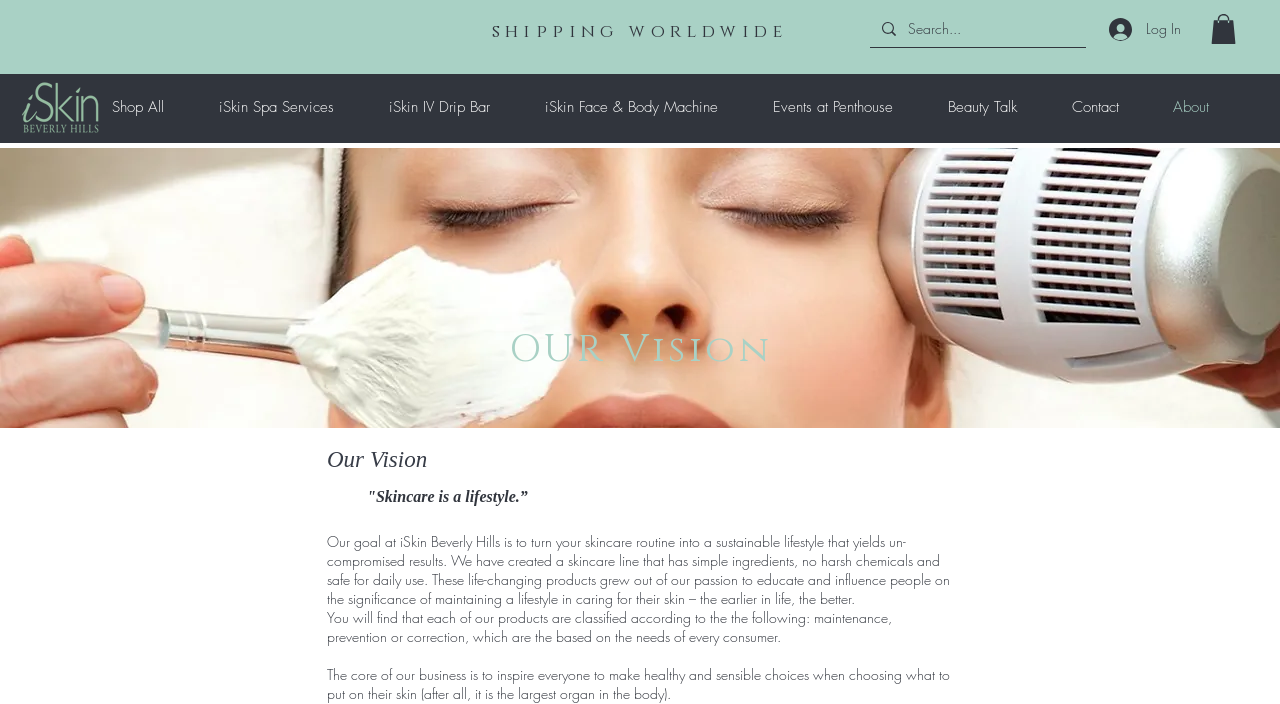Identify the bounding box coordinates of the section that should be clicked to achieve the task described: "Learn more about iSkin's vision".

[0.248, 0.46, 0.752, 0.532]